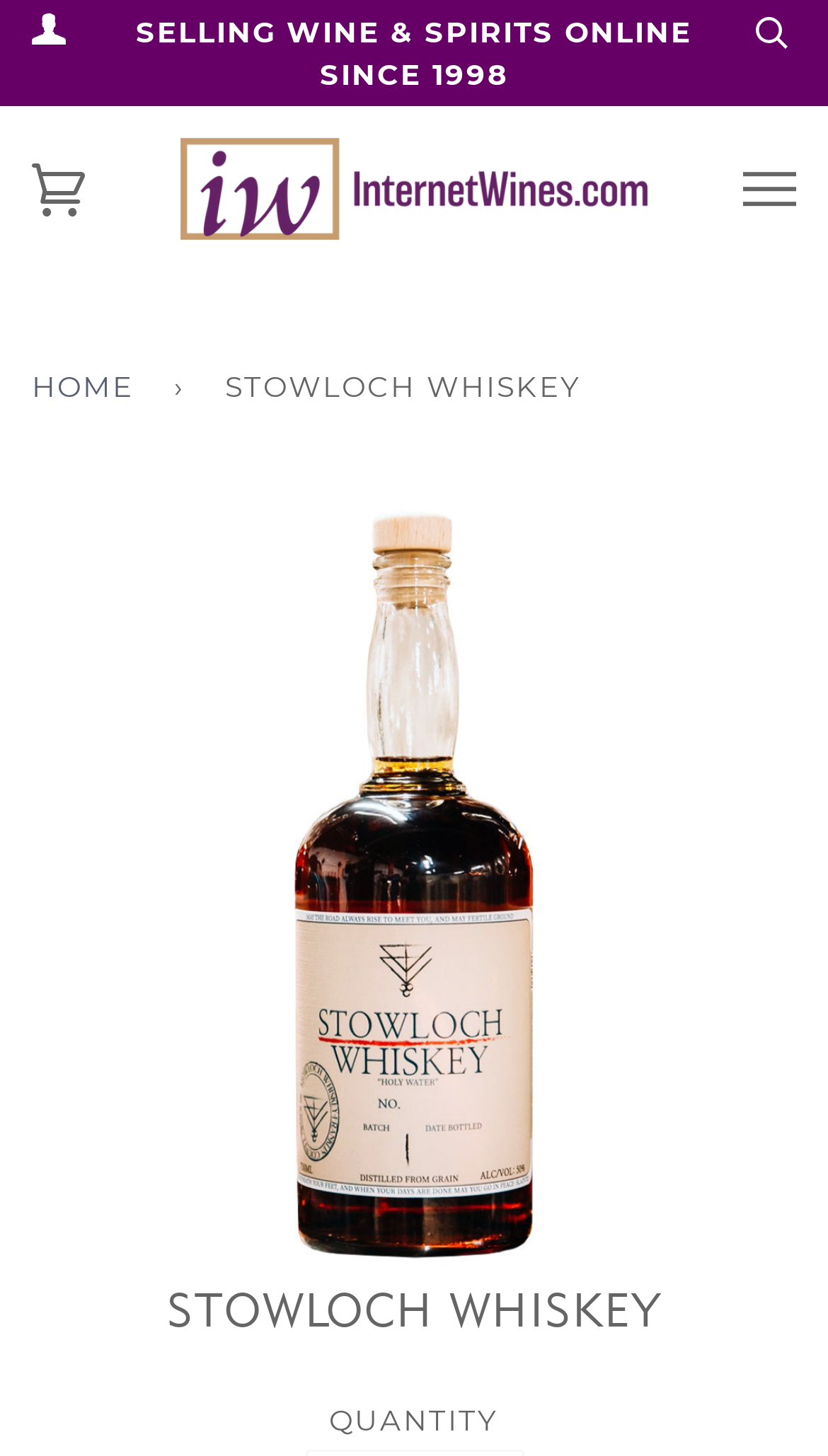Based on the element description name="q", identify the bounding box of the UI element in the given webpage screenshot. The coordinates should be in the format (top-left x, top-left y, bottom-right x, bottom-right y) and must be between 0 and 1.

[0.897, 0.003, 0.962, 0.041]